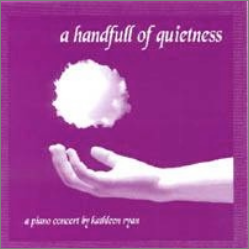Explain the scene depicted in the image, including all details.

The image features the album cover for "A Handfull of Quietness," a piano concert by Kathleen Ryan. The artwork is characterized by a striking purple background, which enhances the ethereal quality of the cover. In the center, a softly lit hand appears to offer up a gentle, cloud-like orb, symbolizing tranquility and introspection. The album title is prominently displayed at the top in elegant white lettering, while the subtitle "a piano concert by Kathleen Ryan" is placed at the bottom, adding a touch of sophistication. This cover art reflects the serene and complex nature of the music within, inviting listeners into a calming auditory experience.